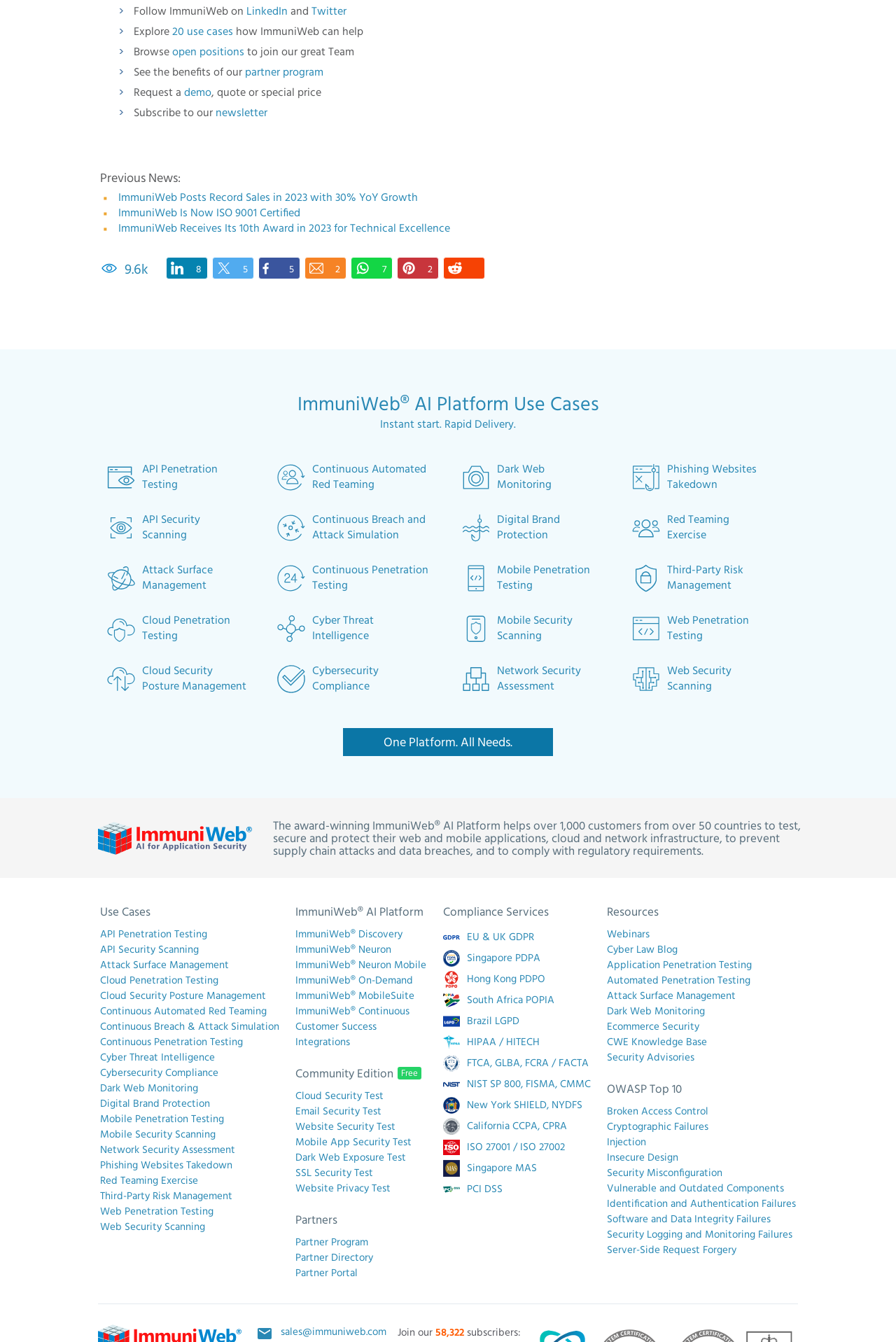Please specify the bounding box coordinates of the element that should be clicked to execute the given instruction: 'Read ImmuniWeb Posts Record Sales in 2023 with 30% YoY Growth'. Ensure the coordinates are four float numbers between 0 and 1, expressed as [left, top, right, bottom].

[0.132, 0.141, 0.466, 0.153]